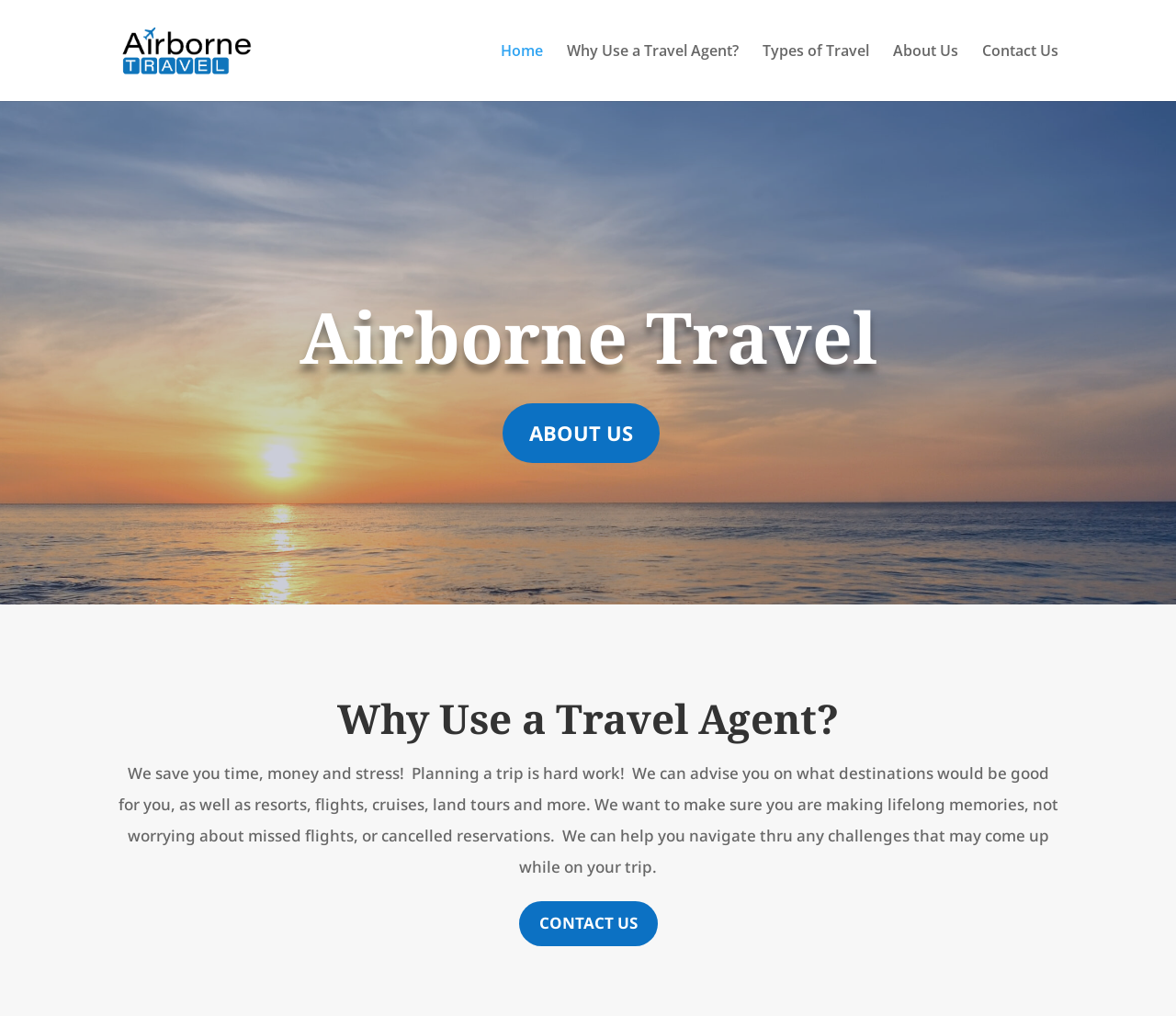What is the purpose of the travel agency?
Examine the image and give a concise answer in one word or a short phrase.

Help with personal and business travel